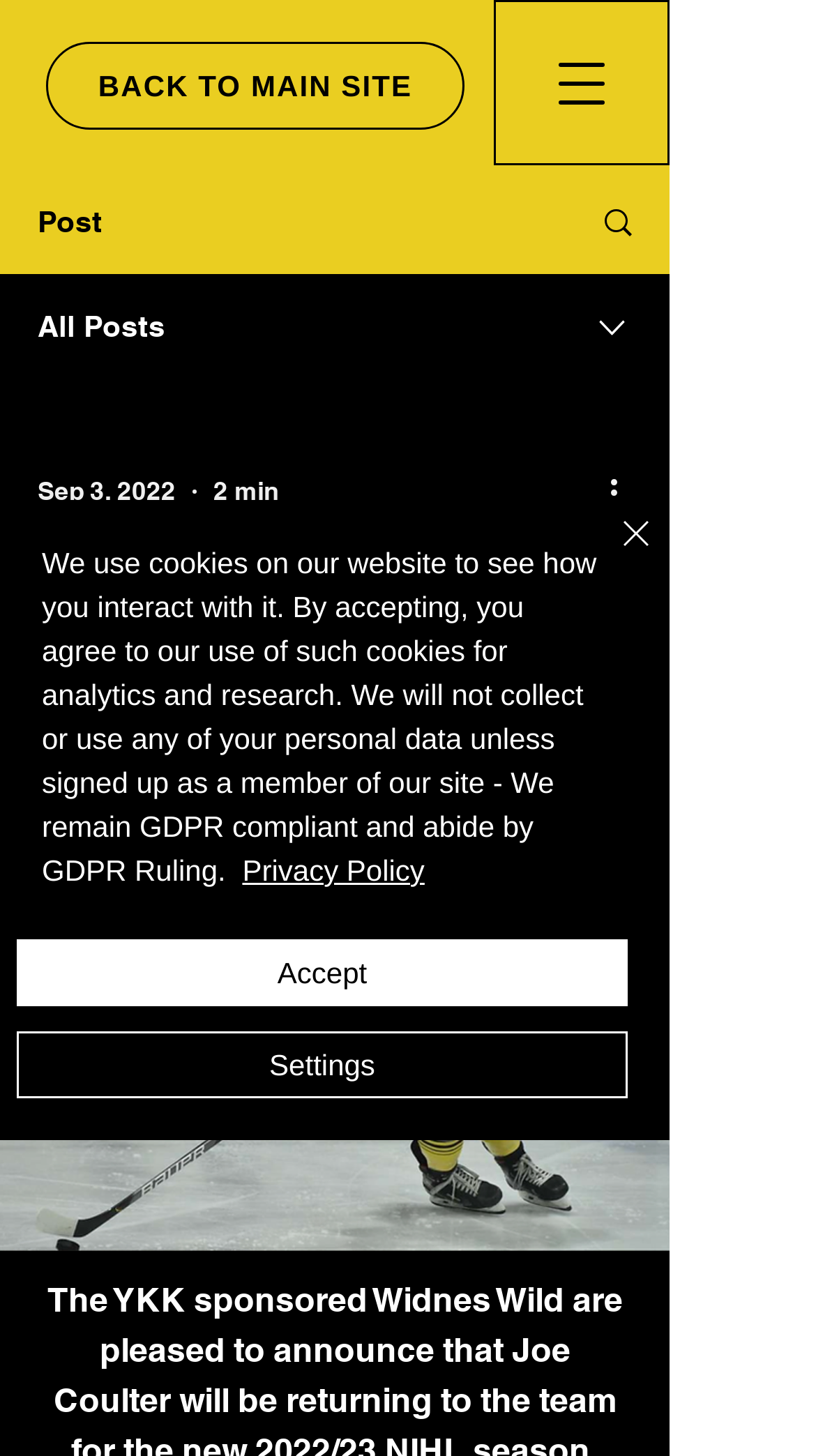Provide a thorough summary of the webpage.

The webpage is about the Widnes Wild, a hockey team, and features an announcement about Joe Coulter returning to the team for the new 2022/23 NIHL season. 

At the top left of the page, there is a button to open the navigation menu. Next to it, there is a link to go back to the main site. Below these elements, there are two links, one labeled "Post" and the other labeled "All Posts", with an image and a combobox in between. The combobox has a dropdown menu with options, including a date "Sep 3, 2022" and a time "2 min". 

On the right side of the page, there is a button labeled "More actions" with an image, and below it, there is a heading that reads "COULTER SIGNS FOR NEW SEASON". 

In the middle of the page, there is a large block of text, which is the main content of the webpage, announcing Joe Coulter's return to the team. 

At the bottom of the page, there is a cookie policy alert that takes up most of the width. It has a link to the "Privacy Policy" and three buttons: "Accept", "Settings", and "Close". The "Close" button has an image of a close icon.